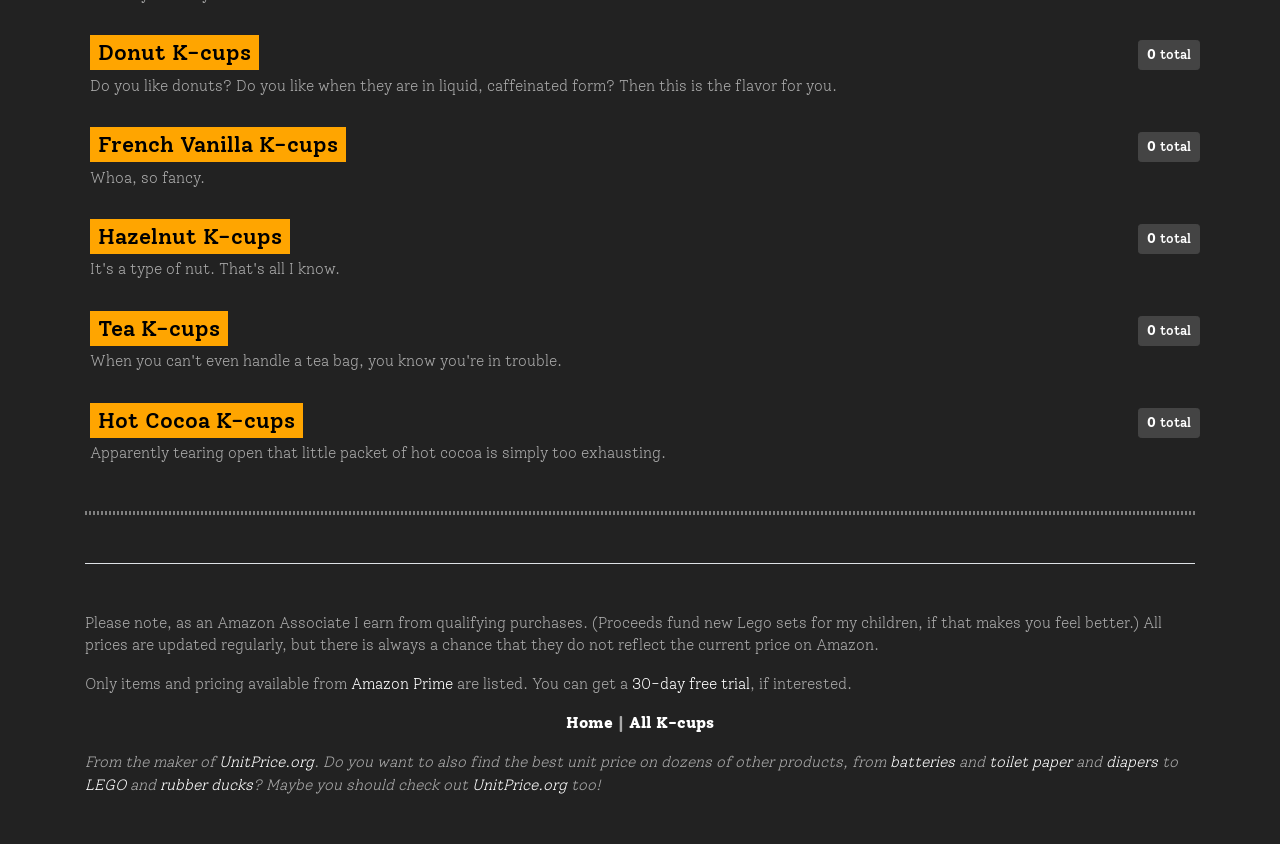Specify the bounding box coordinates of the element's area that should be clicked to execute the given instruction: "Click on Donut K-cups". The coordinates should be four float numbers between 0 and 1, i.e., [left, top, right, bottom].

[0.07, 0.042, 0.202, 0.083]